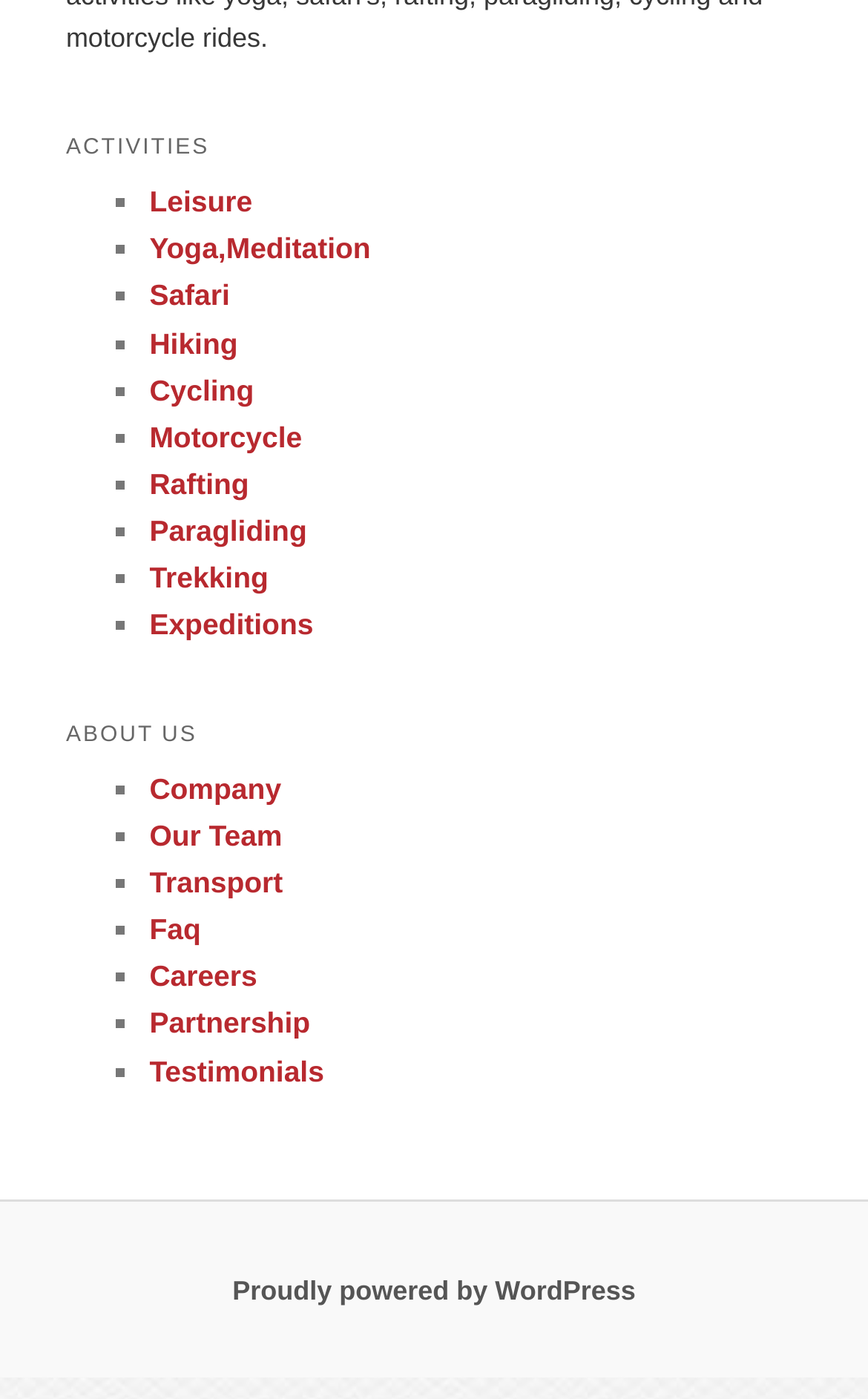Please indicate the bounding box coordinates of the element's region to be clicked to achieve the instruction: "Explore Expeditions". Provide the coordinates as four float numbers between 0 and 1, i.e., [left, top, right, bottom].

[0.172, 0.435, 0.361, 0.459]